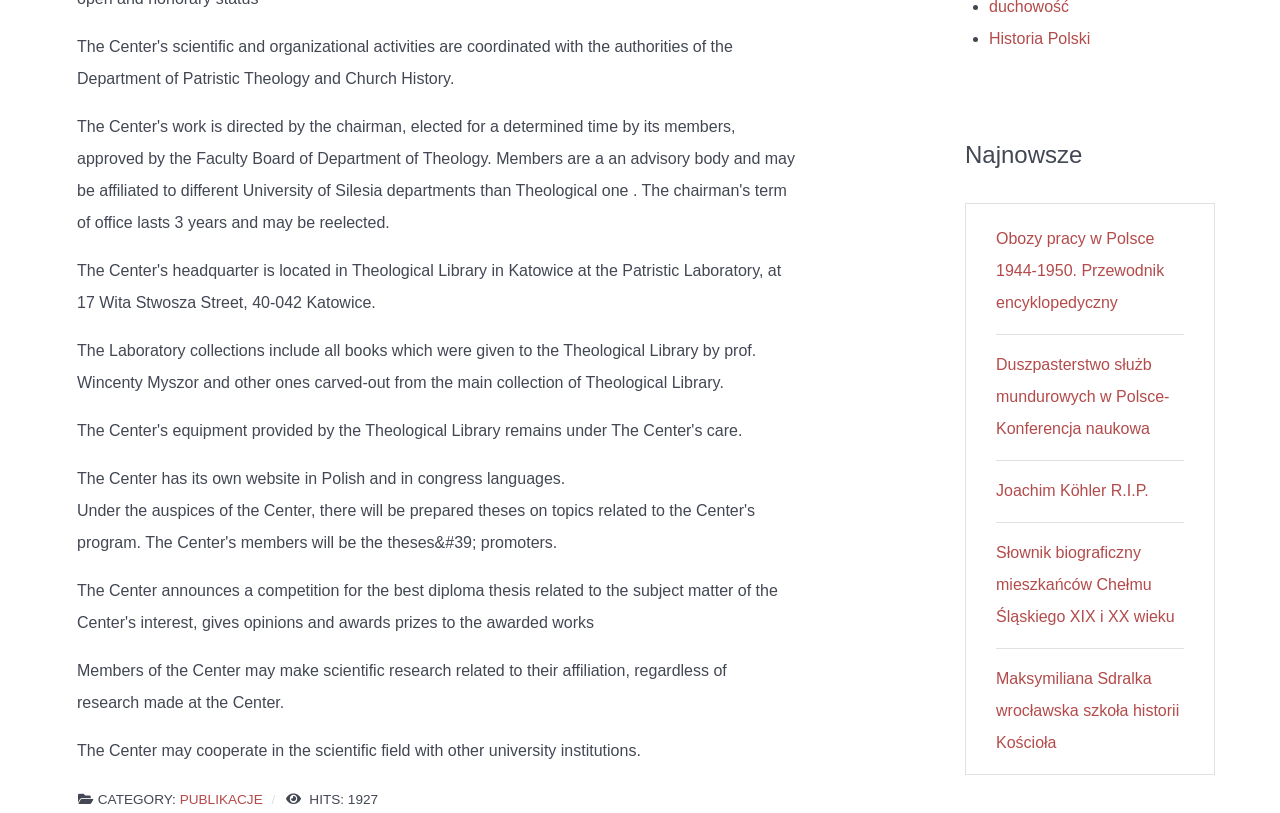Predict the bounding box coordinates for the UI element described as: "Historia Polski". The coordinates should be four float numbers between 0 and 1, presented as [left, top, right, bottom].

[0.773, 0.037, 0.852, 0.058]